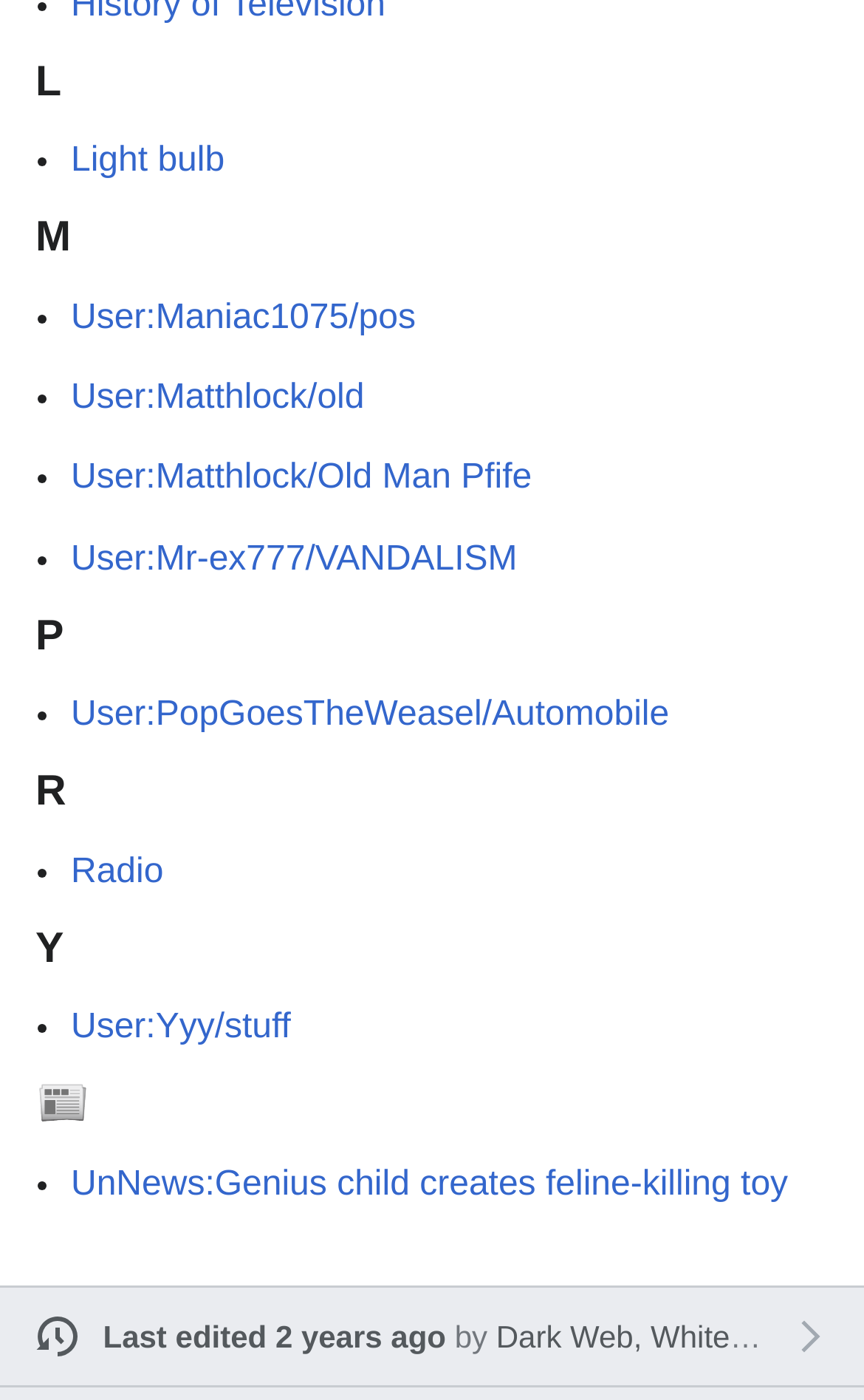Locate the bounding box coordinates of the element's region that should be clicked to carry out the following instruction: "Go to MAIN MENU". The coordinates need to be four float numbers between 0 and 1, i.e., [left, top, right, bottom].

None